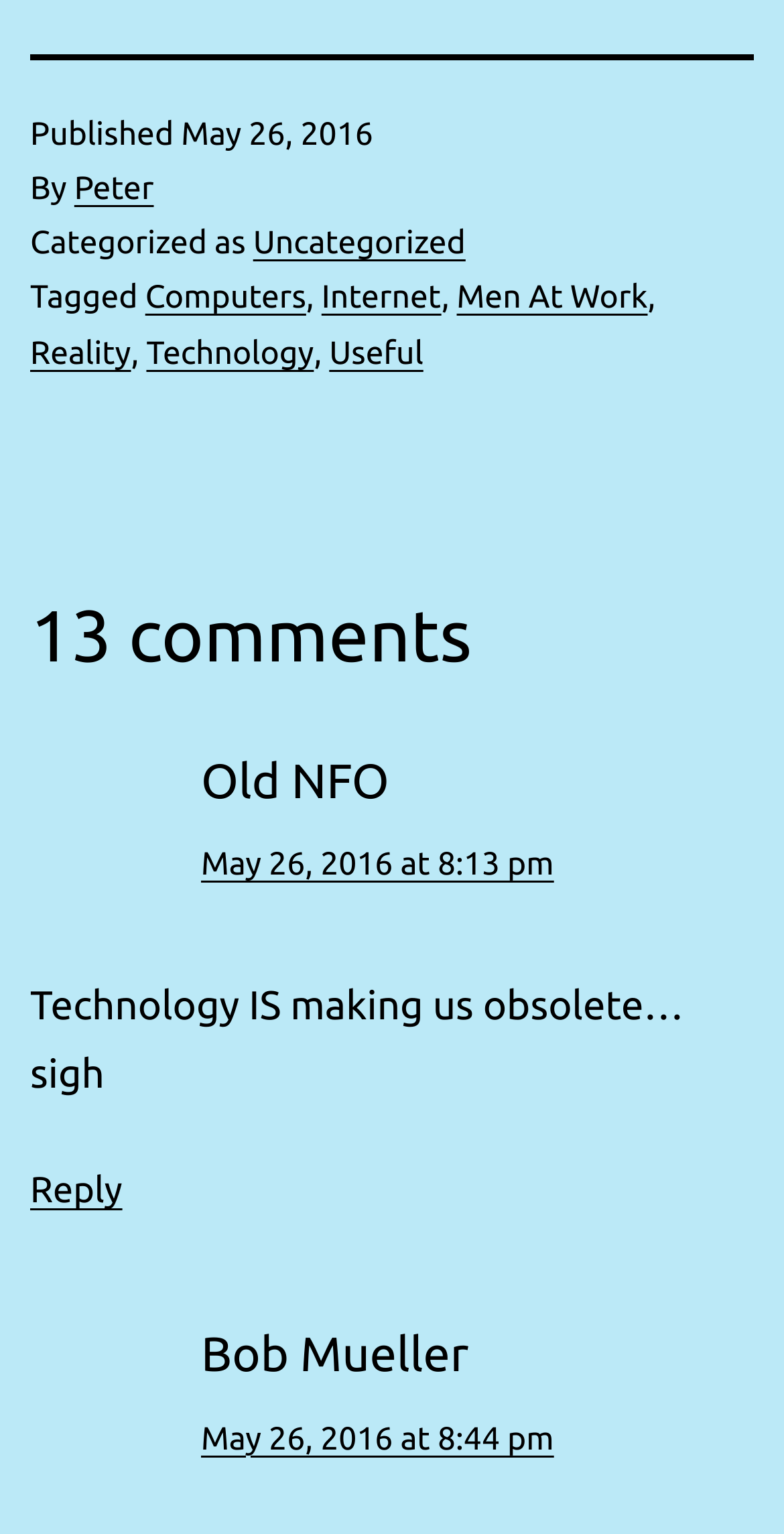Locate the bounding box coordinates of the clickable region to complete the following instruction: "View the post published by Peter."

[0.095, 0.111, 0.196, 0.135]